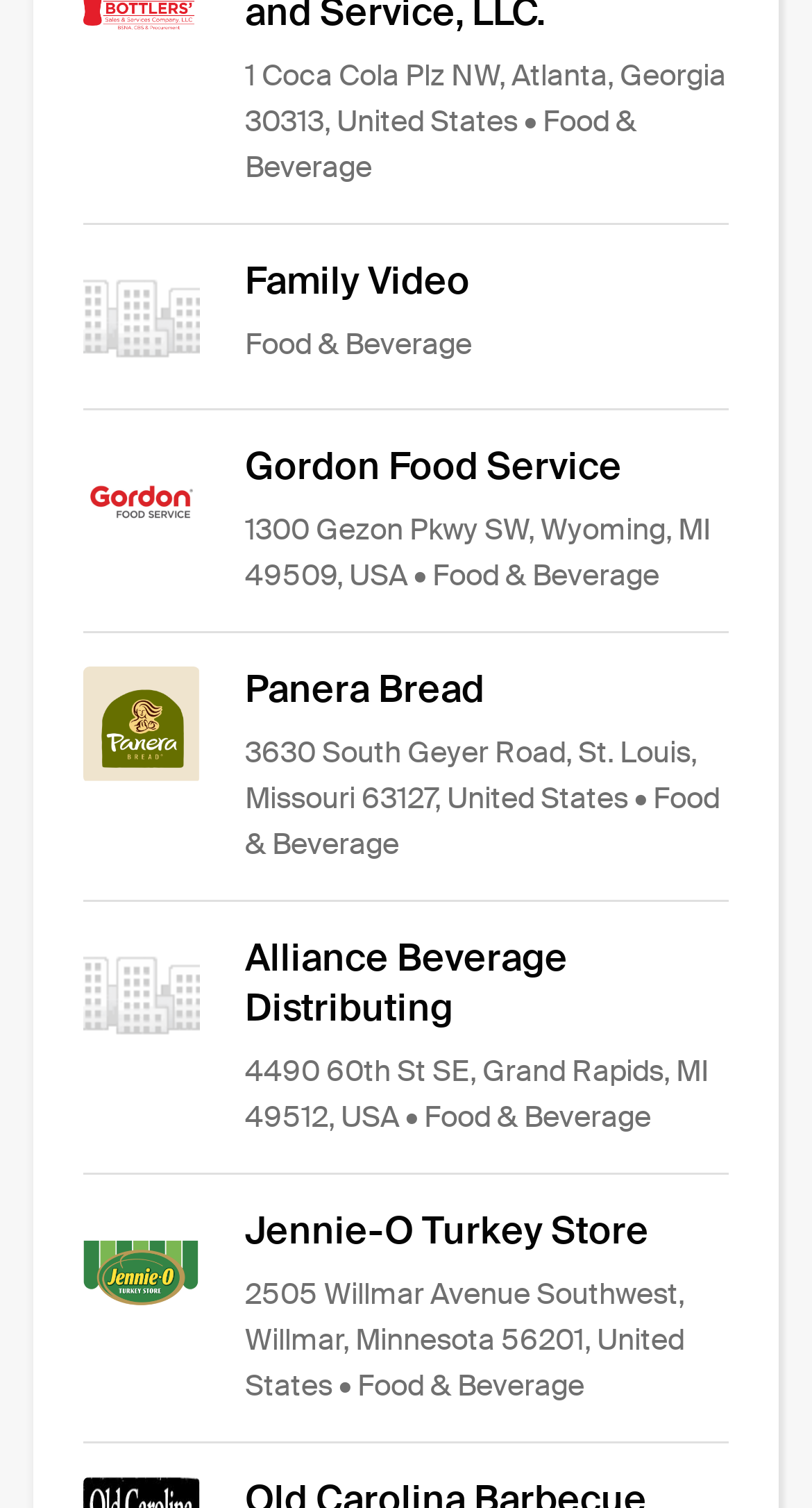Examine the image carefully and respond to the question with a detailed answer: 
What is the state of the location of Panera Bread?

I found the location of Panera Bread by looking at the StaticText element with the ID 258, which has the text '3630 South Geyer Road, St. Louis, Missouri 63127, United States'. The state of the location is Missouri.